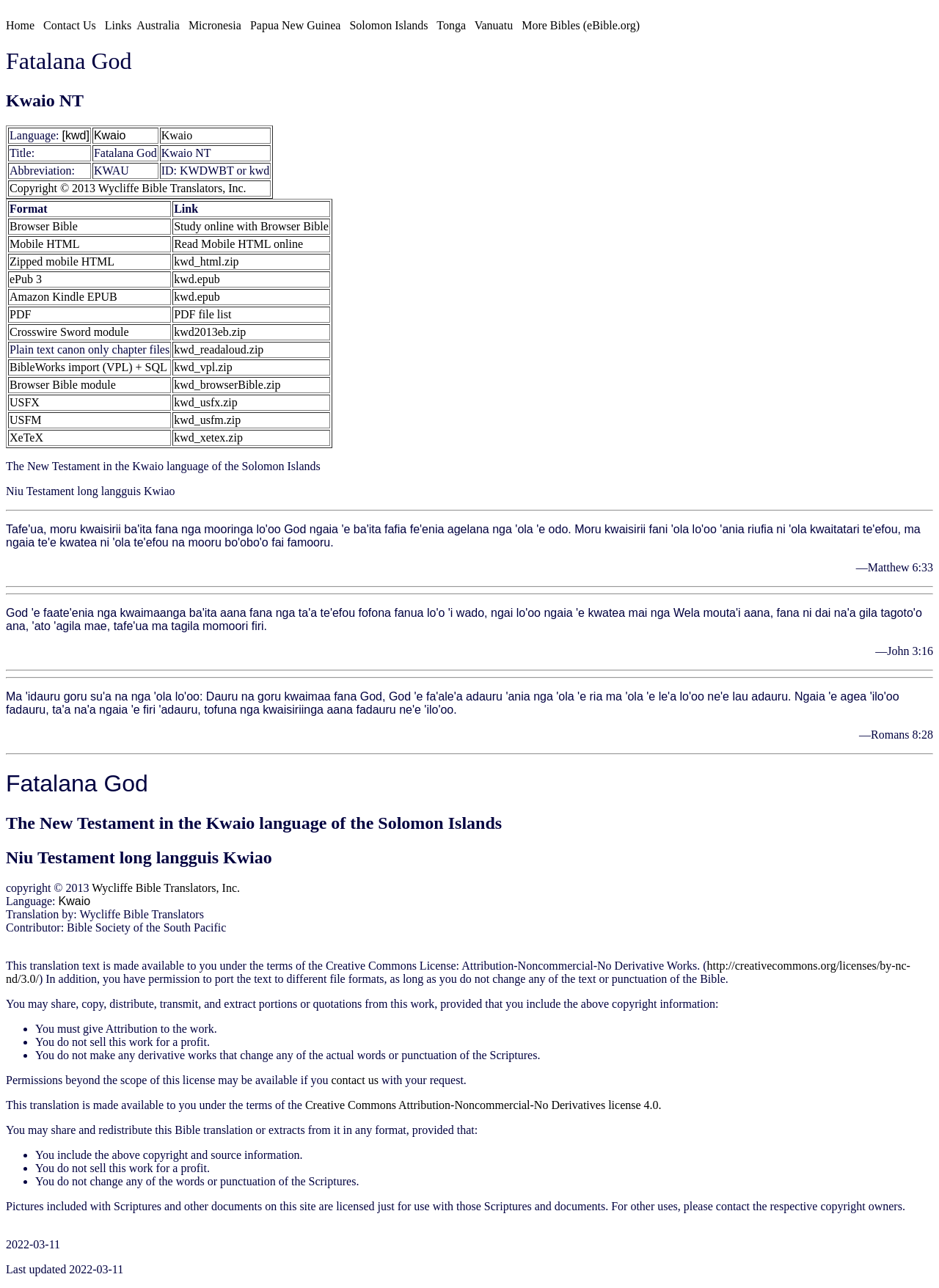How many formats are available for the Bible translation?
Can you give a detailed and elaborate answer to the question?

The table has 6 rows, each representing a different format, namely 'Browser Bible', 'Mobile HTML', 'Zipped mobile HTML', 'ePub 3', 'Amazon Kindle EPUB', and 'PDF'.